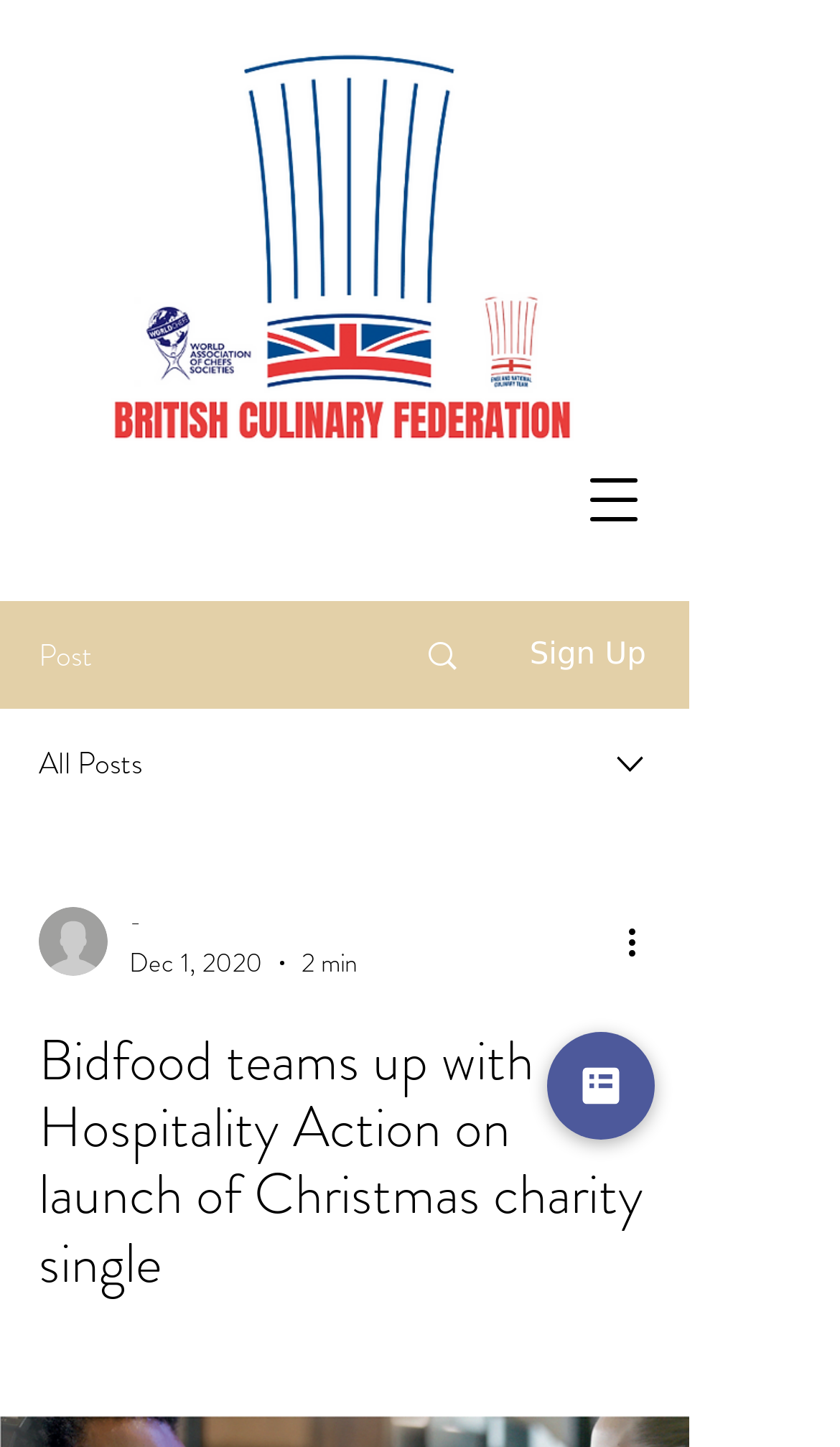Observe the image and answer the following question in detail: What is the name of the charity organization?

By analyzing the webpage, I found that the charity organization is mentioned in the main heading 'Bidfood teams up with Hospitality Action on launch of Christmas charity single', which indicates that Hospitality Action is the charity organization involved.